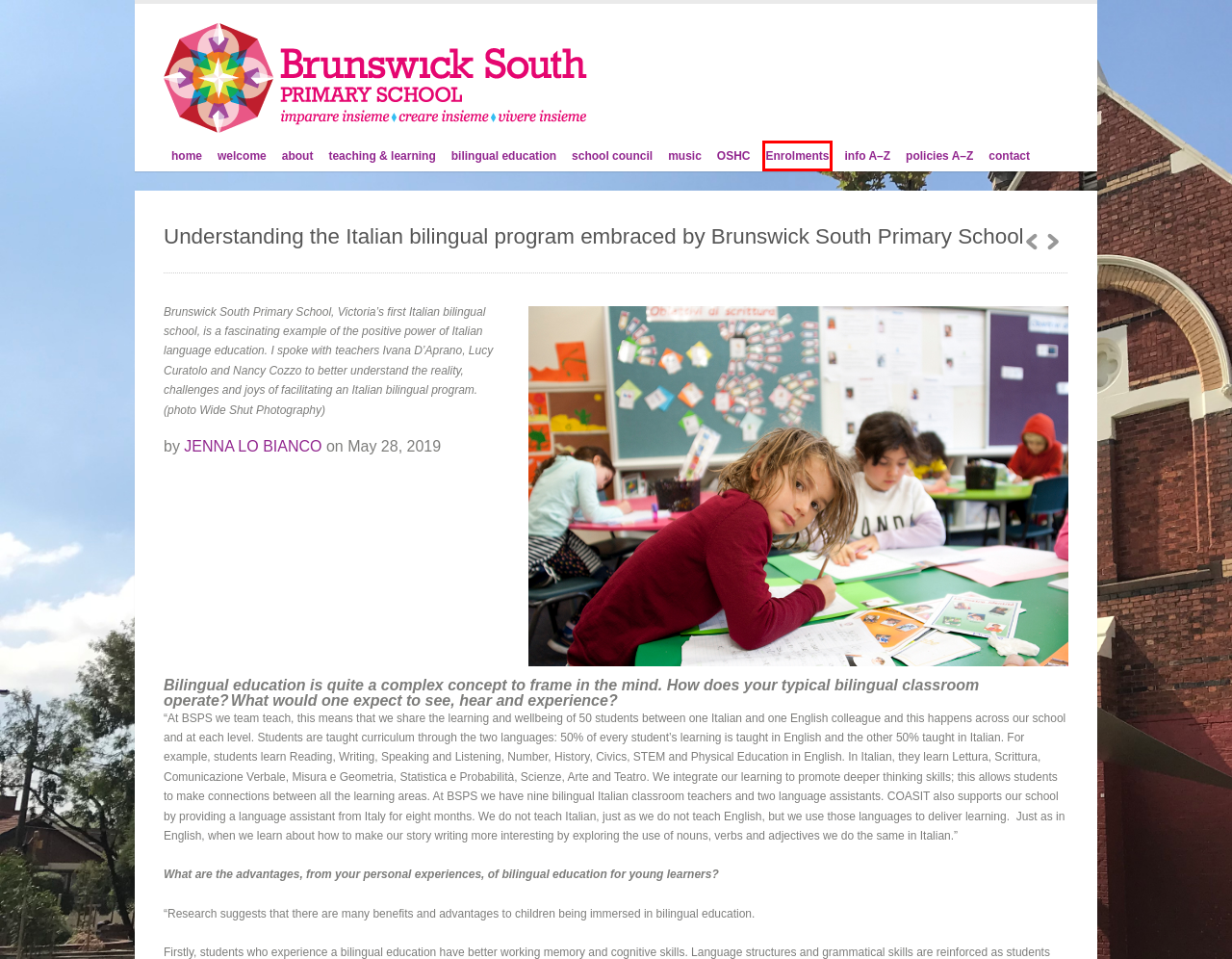Given a screenshot of a webpage with a red bounding box, please pick the webpage description that best fits the new webpage after clicking the element inside the bounding box. Here are the candidates:
A. Brunswick South Primary School – Victoria's Italian Bilingual School   » Bilingual Education at BSPS
B. Brunswick South Primary School – Victoria's Italian Bilingual School   » School Council
C. Brunswick South Primary School – Victoria's Italian Bilingual School   » About
D. Brunswick South Primary School – Victoria's Italian Bilingual School   » Welcome
E. Brunswick South Primary School – Victoria's Italian Bilingual School   » Enrolments
F. Brunswick South Primary School – Victoria's Italian Bilingual School
G. Brunswick South Primary School – Victoria's Italian Bilingual School   » Teaching & Learning
H. Brunswick South Primary School – Victoria's Italian Bilingual School   » OSHC

E